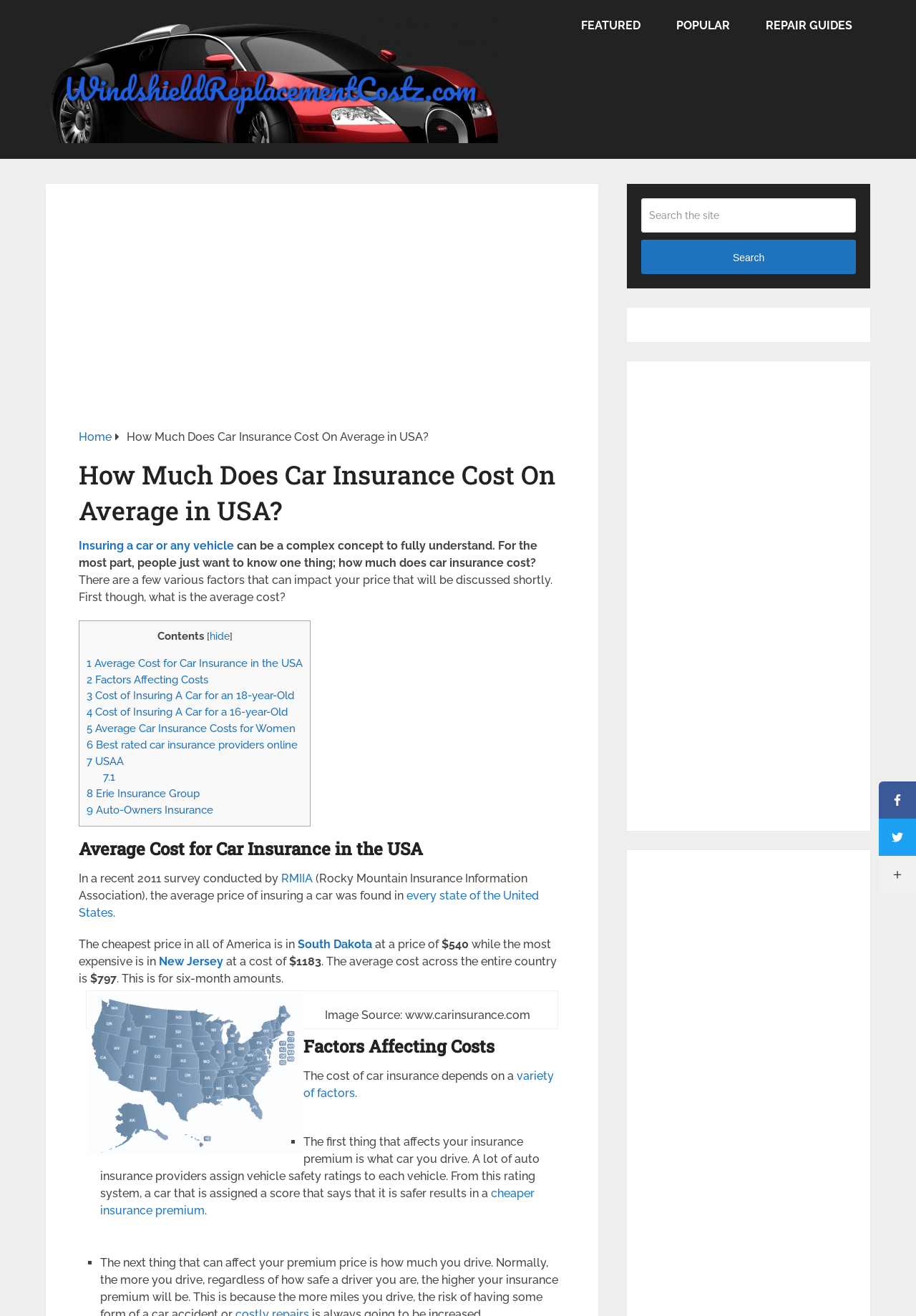Given the element description "2 Factors Affecting Costs" in the screenshot, predict the bounding box coordinates of that UI element.

[0.095, 0.511, 0.227, 0.521]